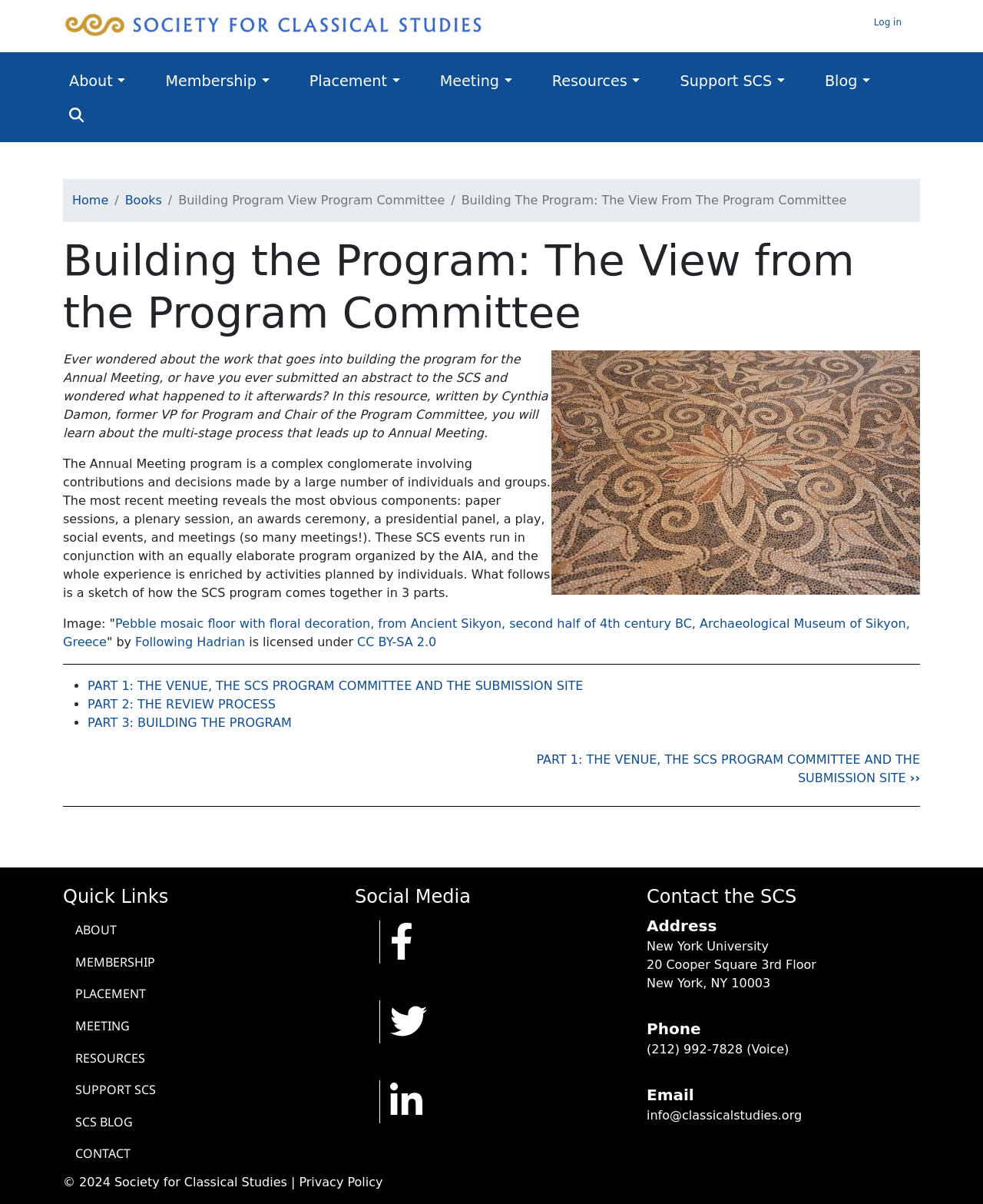Offer a meticulous caption that includes all visible features of the webpage.

This webpage is about the Society for Classical Studies, specifically focusing on the process of building the program for the Annual Meeting. The page is divided into several sections, with a navigation menu at the top and a main content area below.

At the top, there are several links, including "Home", "Log in", "About", "Membership", and others, which are aligned horizontally and take up about a quarter of the screen width. Below these links, there is a breadcrumb navigation menu that shows the current page's location within the website's hierarchy.

The main content area is divided into two sections. The top section has a heading that reads "Building the Program: The View from the Program Committee" and contains an image of a pebble mosaic floor with floral decoration. Below the image, there is a brief introduction to the resource, which explains that it will describe the multi-stage process of building the program for the Annual Meeting.

The second section of the main content area is divided into three parts, each with a heading and a list of links. The first part discusses the venue, the SCS Program Committee, and the submission site. The second part explains the review process, and the third part describes the process of building the program. Each part has a list of links to specific sections within the resource.

At the bottom of the page, there are several sections, including "Quick Links", "Social Media", and "Contact the SCS". The "Quick Links" section has links to various pages on the website, such as "About", "Membership", and "Meeting". The "Social Media" section has links to the organization's social media profiles. The "Contact the SCS" section provides the organization's address, phone number, and email address.

Throughout the page, there are several images, including the pebble mosaic floor image mentioned earlier, as well as icons for social media platforms. The overall layout is clean and easy to navigate, with clear headings and concise text.